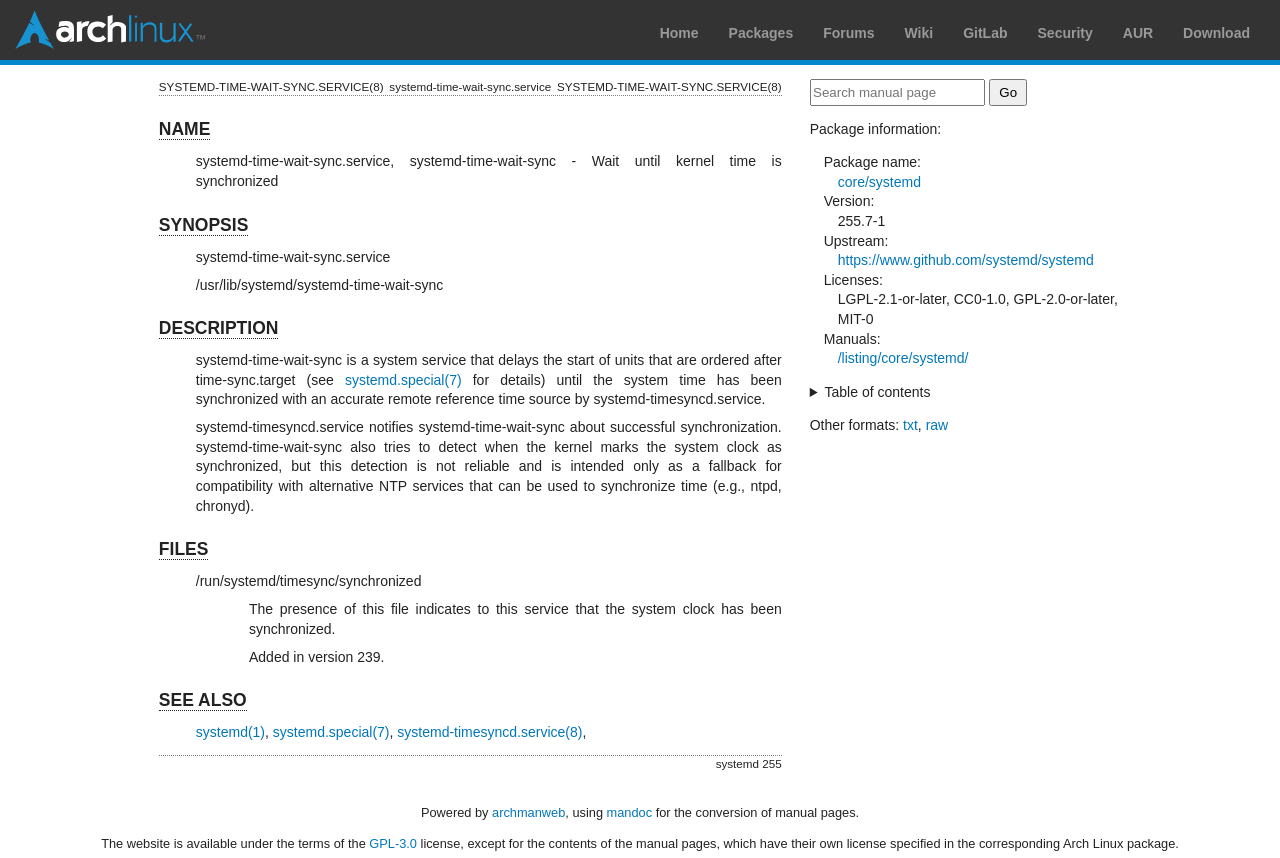What is the purpose of systemd-time-wait-sync?
Refer to the screenshot and deliver a thorough answer to the question presented.

The purpose of systemd-time-wait-sync can be found in the 'DESCRIPTION' section of the webpage, which states that 'systemd-time-wait-sync is a system service that delays the start of units that are ordered after time-sync.target (see systemd.special(7) for details) until the system time has been synchronized with an accurate remote reference time source by systemd-timesyncd.service'.